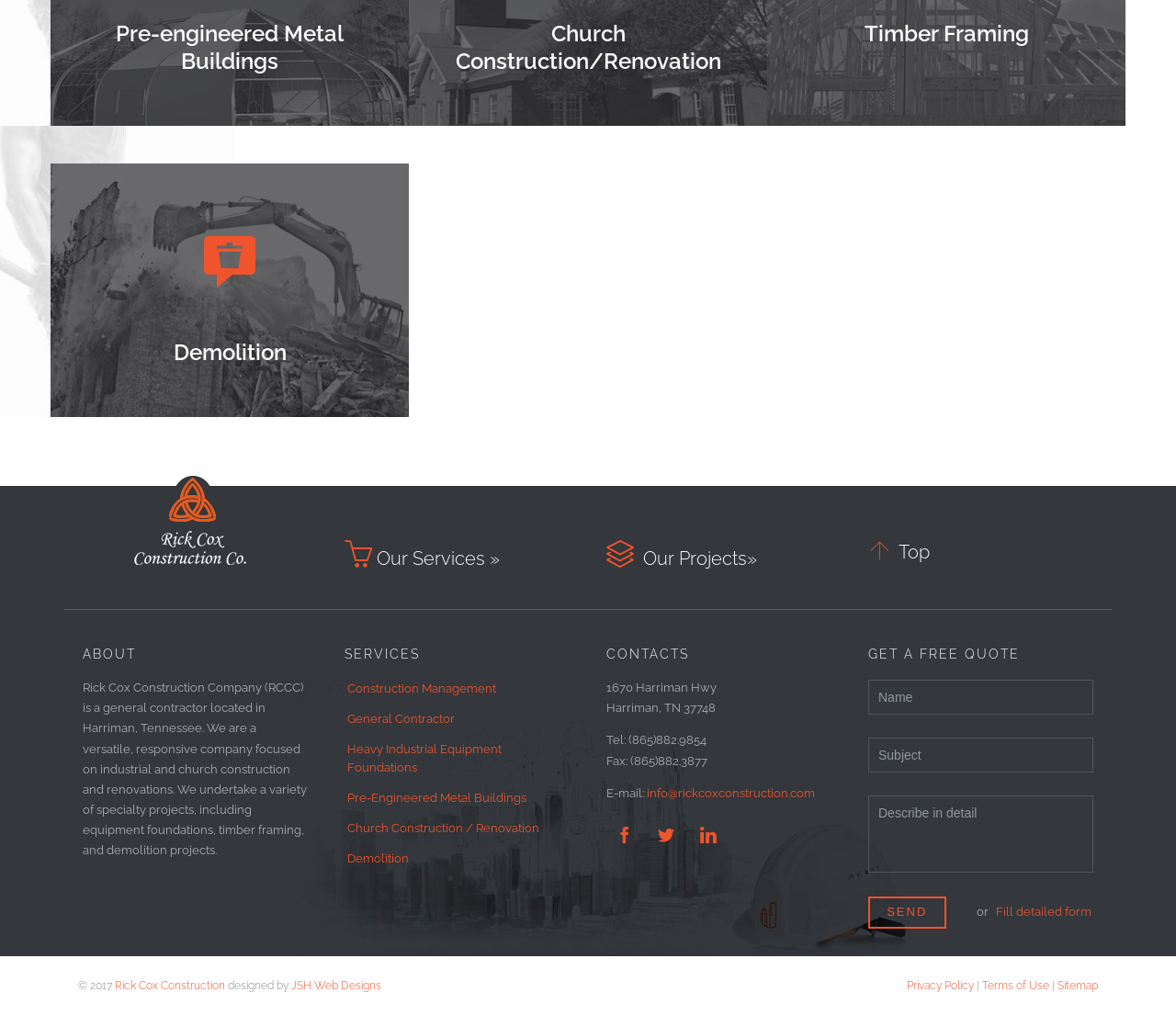What type of company is Rick Cox Construction?
Provide an in-depth and detailed explanation in response to the question.

Based on the 'ABOUT' section, it is mentioned that Rick Cox Construction Company (RCCC) is a general contractor located in Harriman, Tennessee.